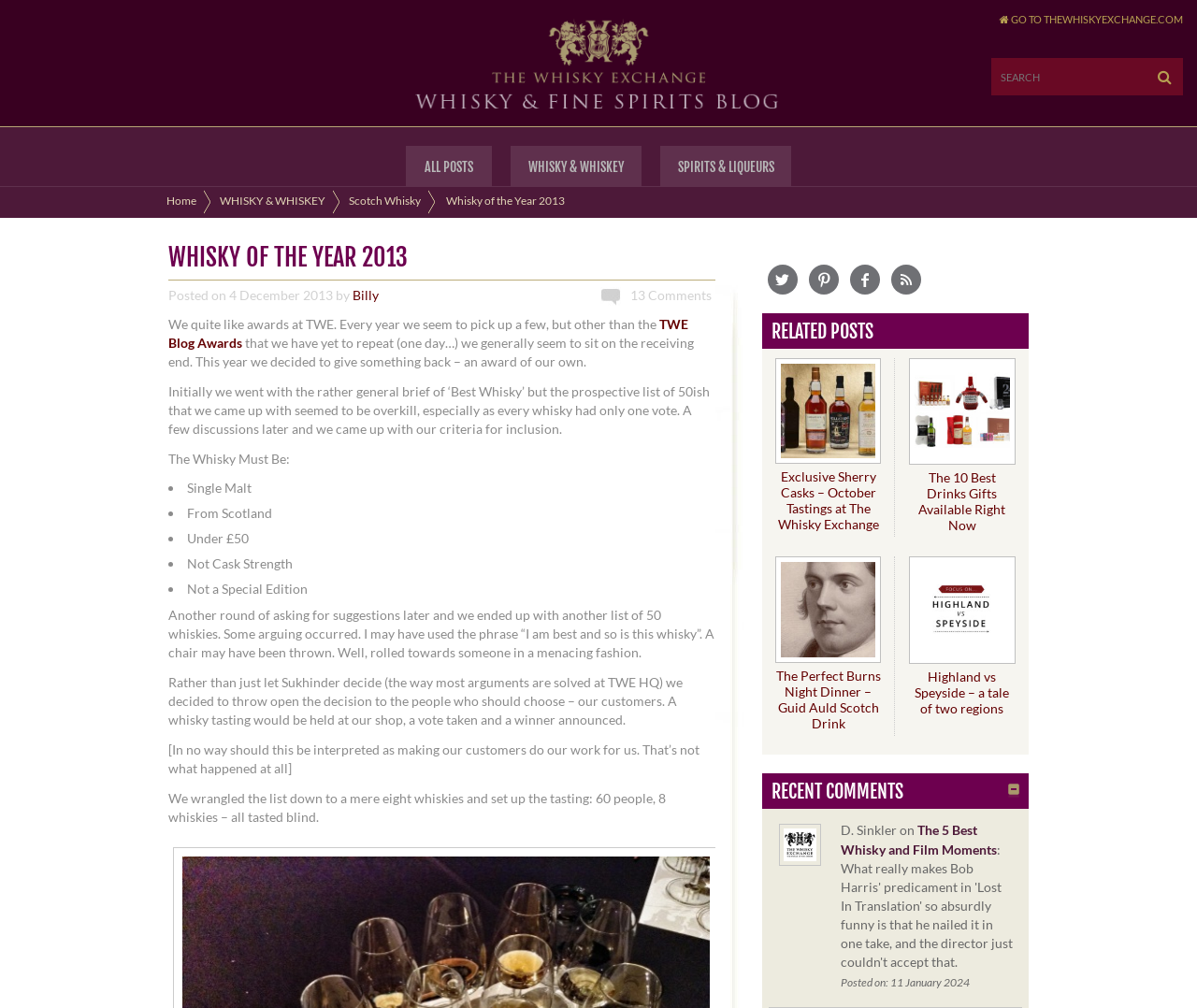Please specify the bounding box coordinates of the clickable section necessary to execute the following command: "View related posts".

[0.636, 0.311, 0.859, 0.346]